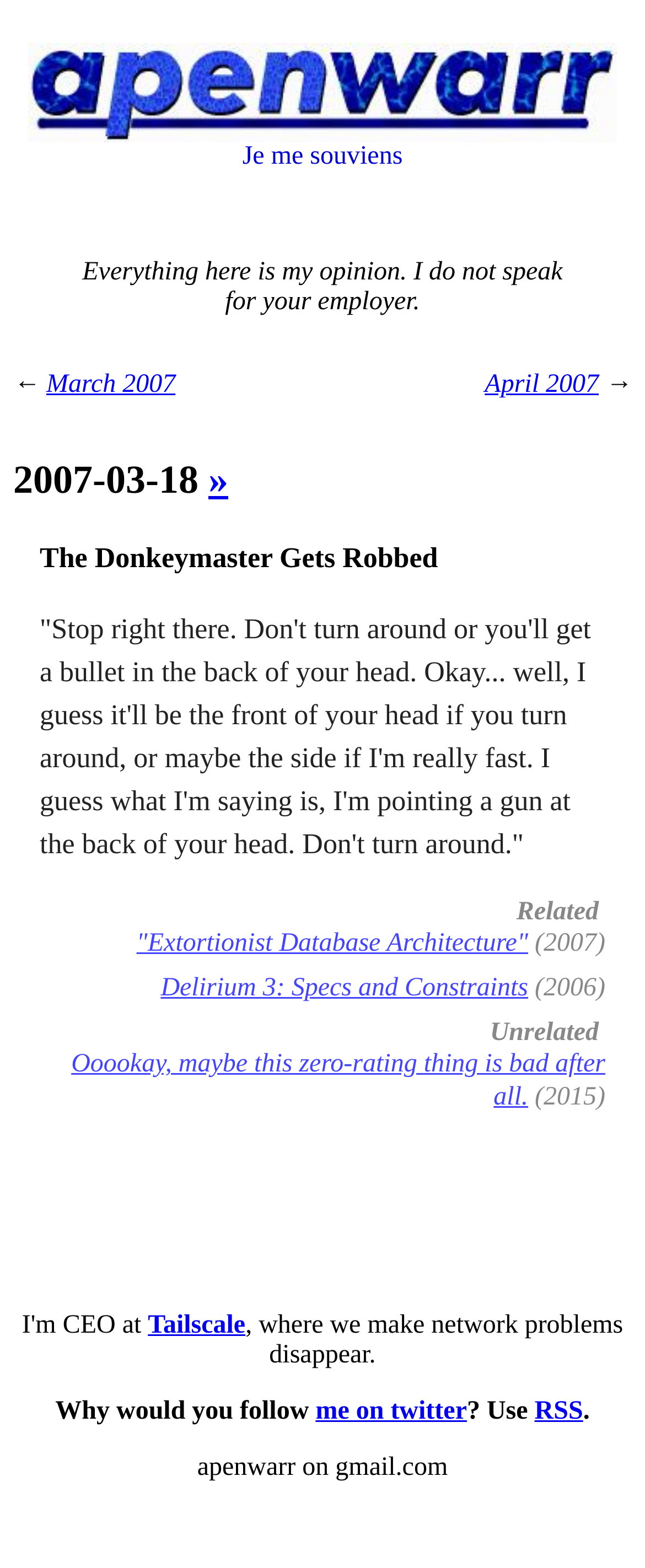Provide the bounding box coordinates of the UI element this sentence describes: "me on twitter".

[0.489, 0.891, 0.724, 0.909]